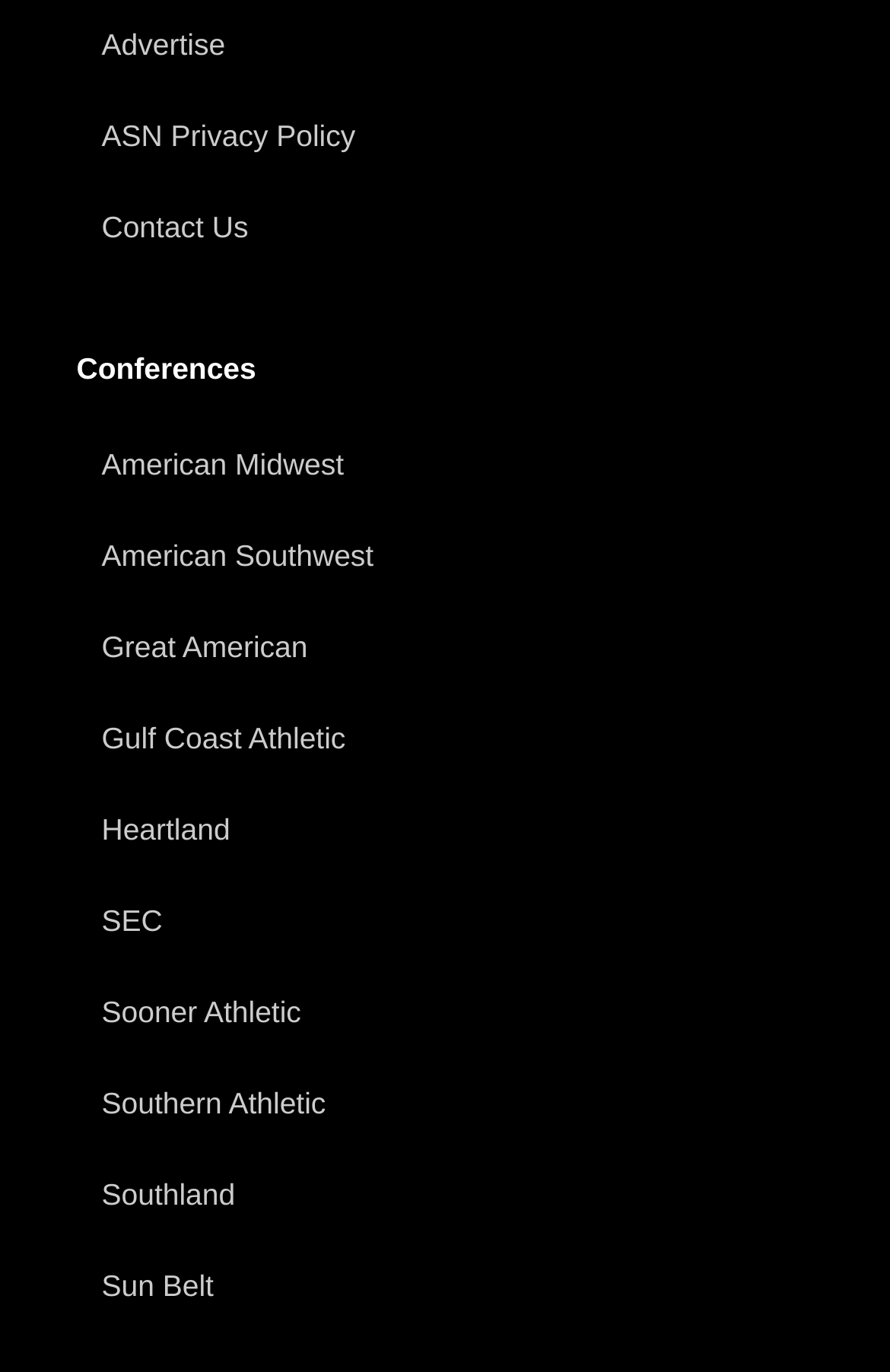Given the element description parent_node: Graduate Student Research aria-label="ACCORDEONMENUCK_TOGGLER_LABEL", specify the bounding box coordinates of the corresponding UI element in the format (top-left x, top-left y, bottom-right x, bottom-right y). All values must be between 0 and 1.

None